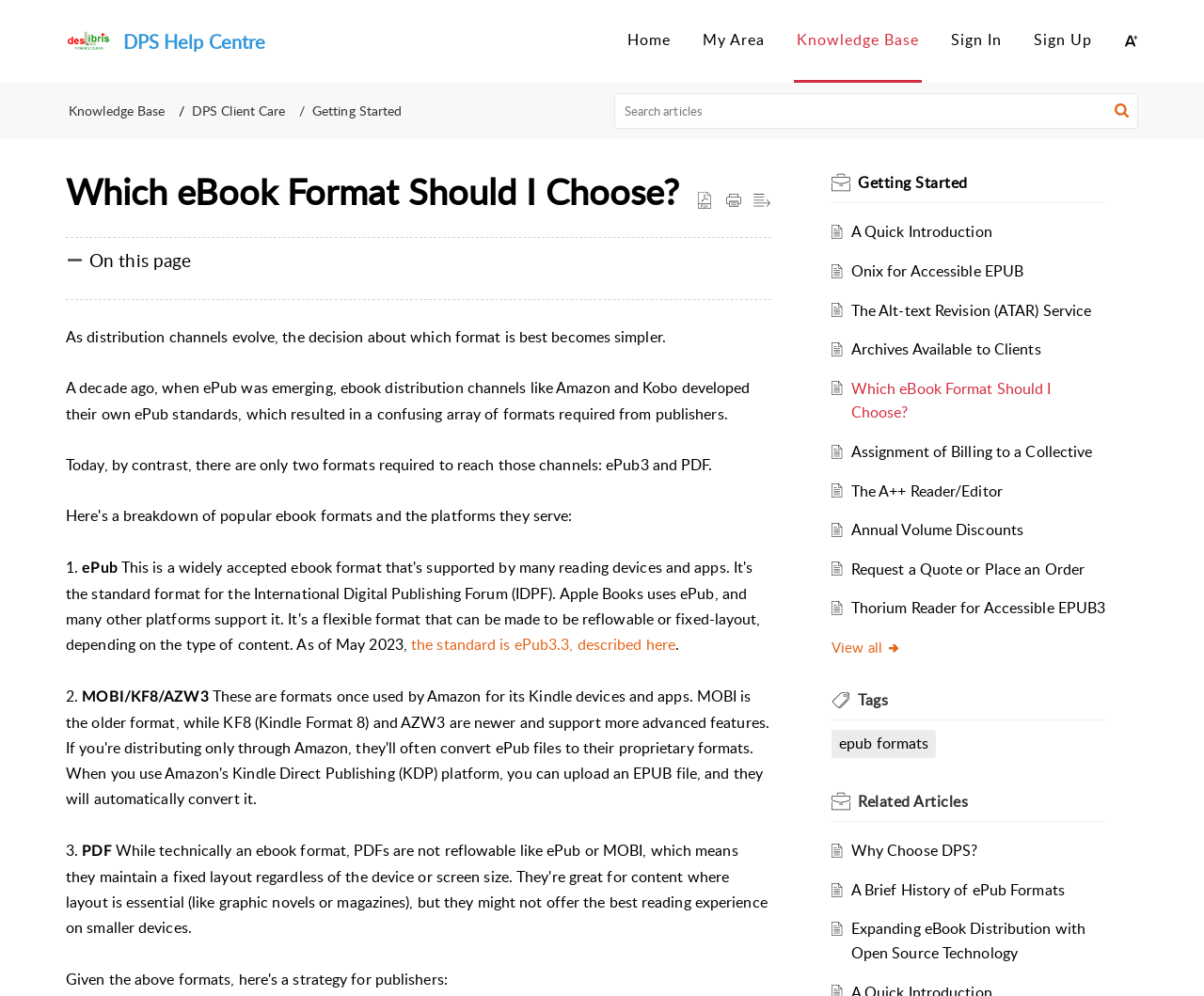Can you find the bounding box coordinates of the area I should click to execute the following instruction: "View all"?

[0.691, 0.64, 0.748, 0.659]